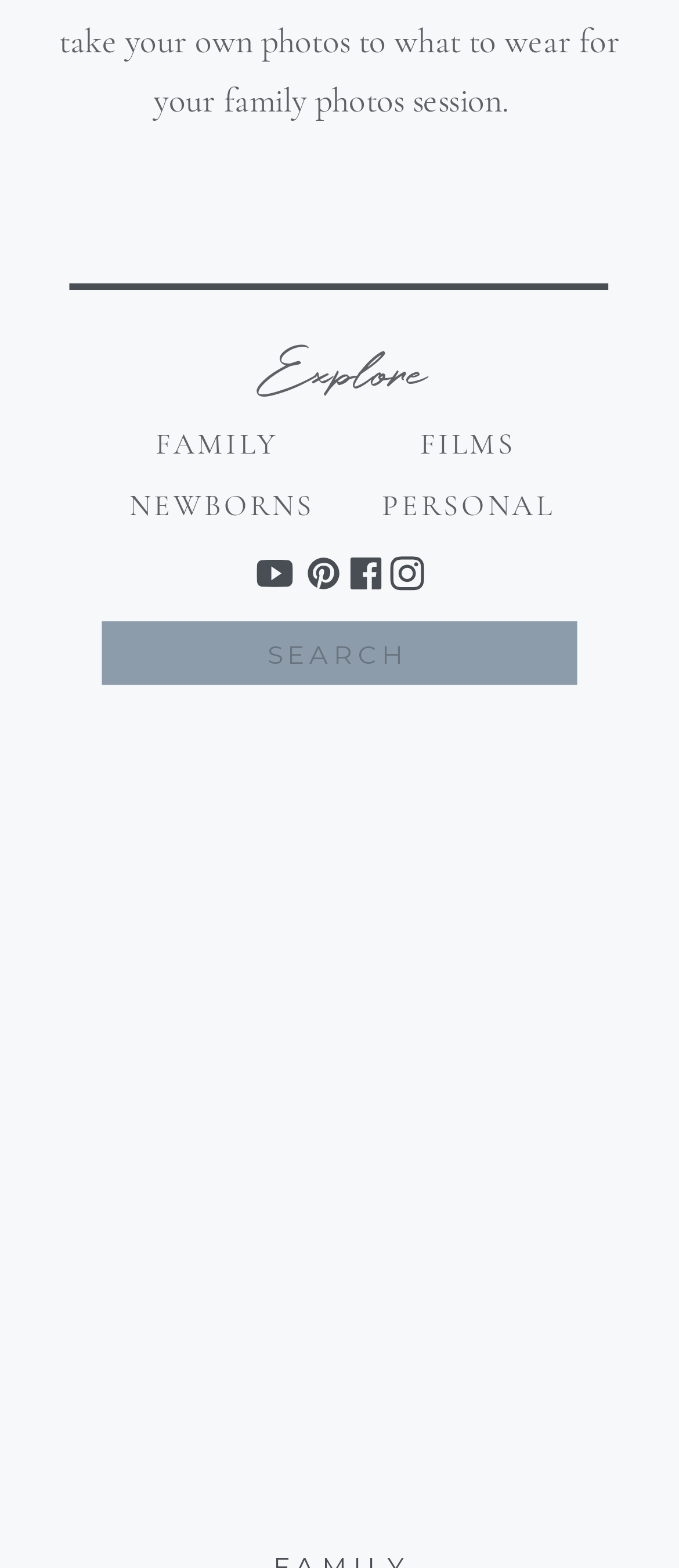Please find the bounding box coordinates in the format (top-left x, top-left y, bottom-right x, bottom-right y) for the given element description. Ensure the coordinates are floating point numbers between 0 and 1. Description: films

[0.559, 0.266, 0.819, 0.295]